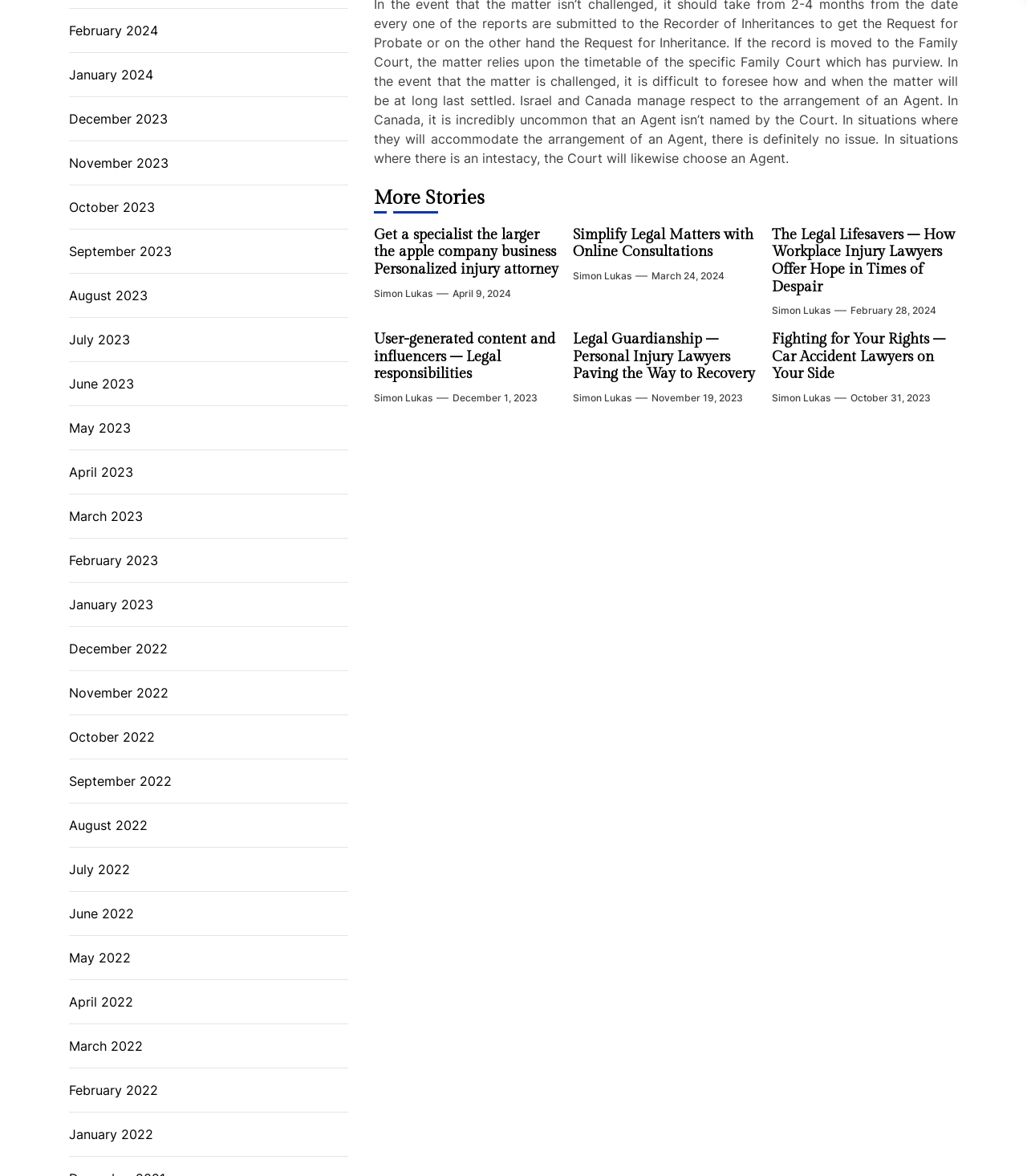From the webpage screenshot, predict the bounding box coordinates (top-left x, top-left y, bottom-right x, bottom-right y) for the UI element described here: June 2023

[0.067, 0.318, 0.13, 0.334]